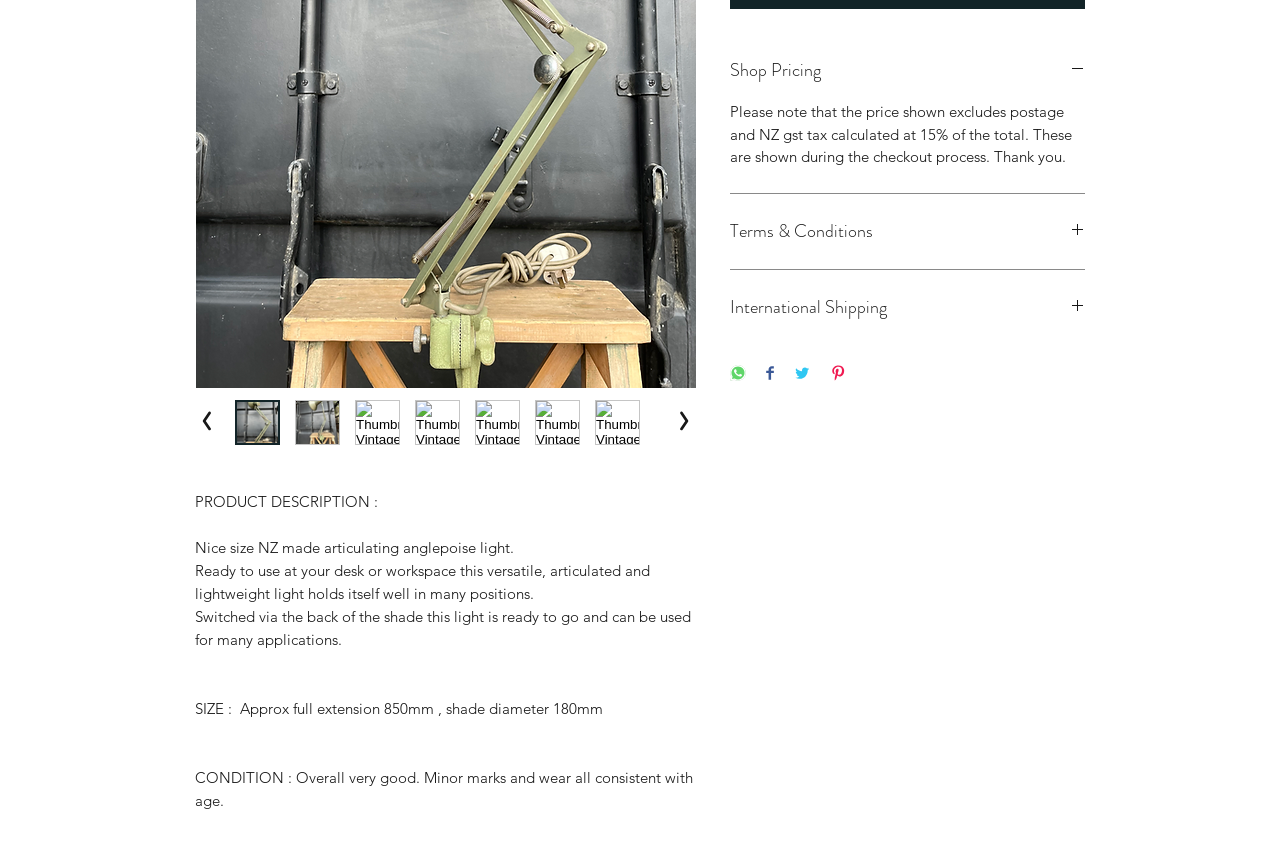Ascertain the bounding box coordinates for the UI element detailed here: "https://www.thevintageroom.co.nz/terms-conditions". The coordinates should be provided as [left, top, right, bottom] with each value being a float between 0 and 1.

[0.57, 0.416, 0.841, 0.439]